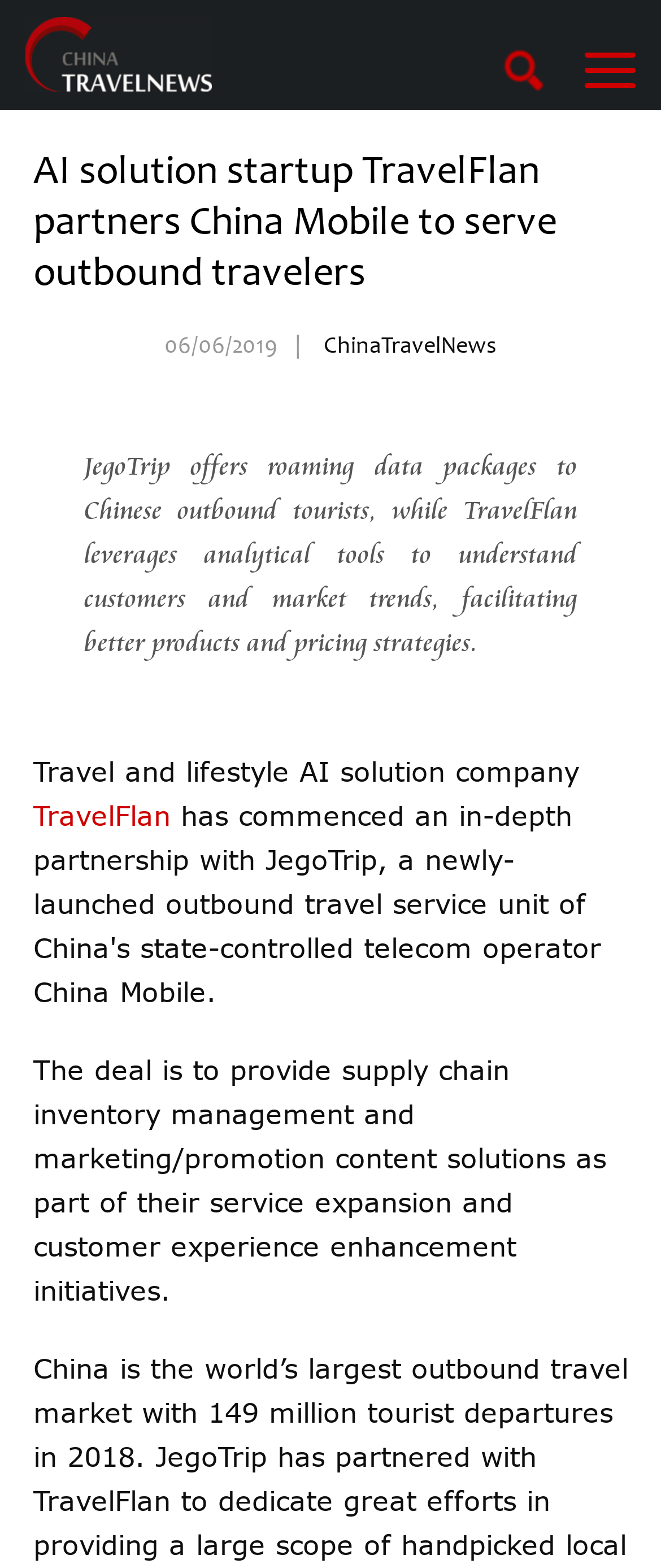What is the name of the travel news website? Analyze the screenshot and reply with just one word or a short phrase.

China Travel News